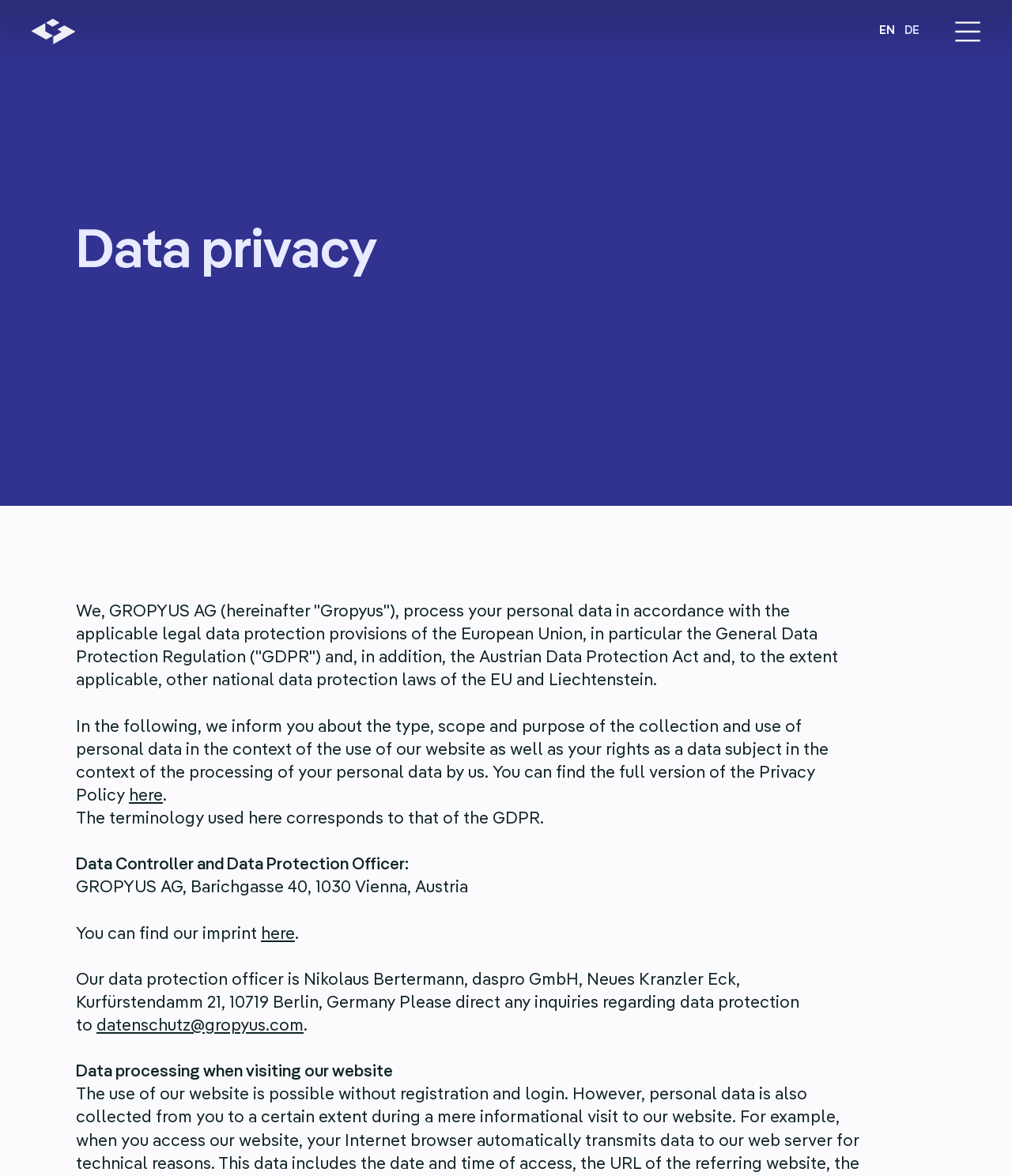Using the details from the image, please elaborate on the following question: How can users direct inquiries regarding data protection?

I found the email address 'datenschutz@gropyus.com' in the text 'Please direct any inquiries regarding data protection to datenschutz@gropyus.com'. This suggests that users can email this address to ask questions or raise concerns about data protection.